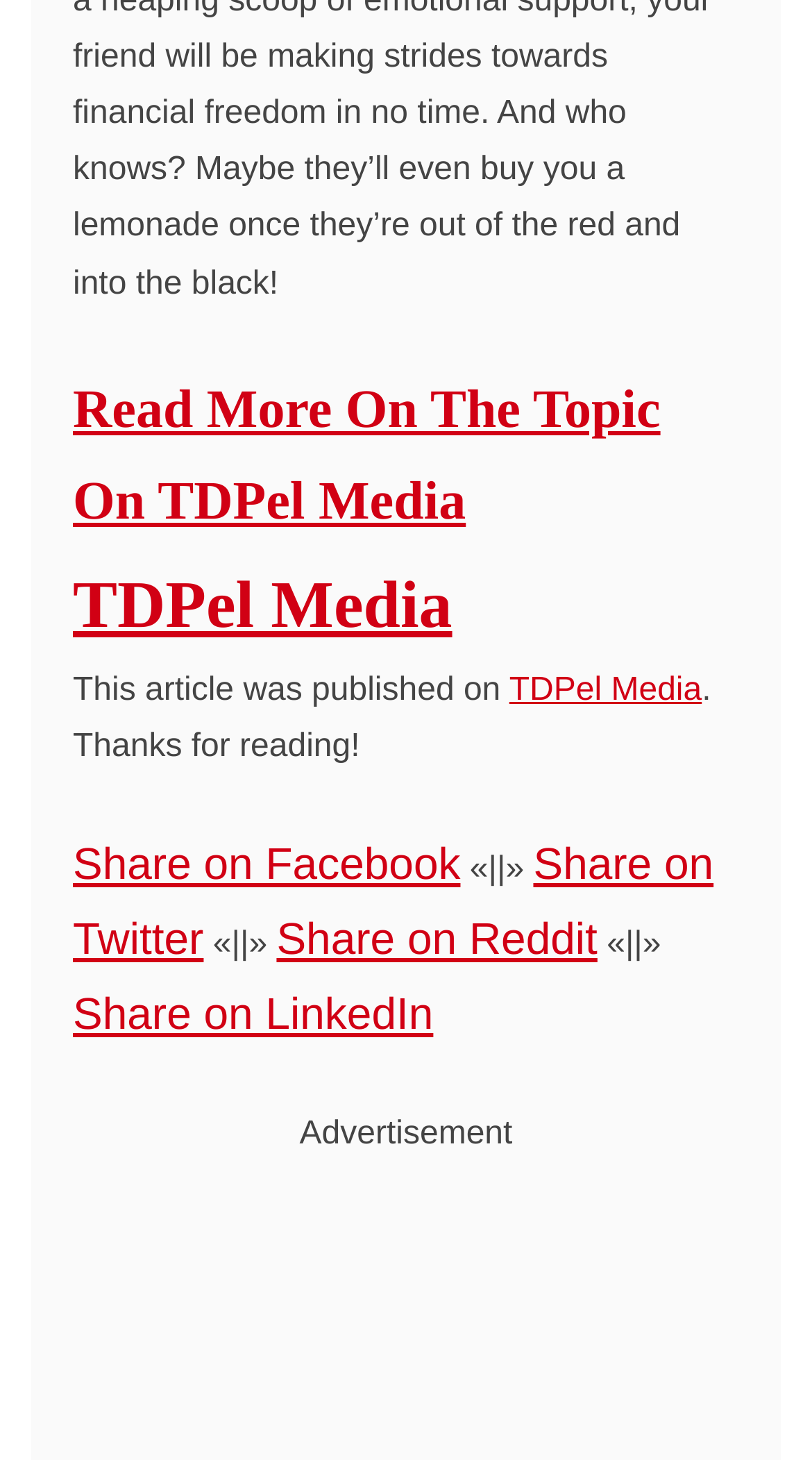What is the purpose of the links at the bottom?
Based on the image, answer the question with as much detail as possible.

The links at the bottom of the webpage, including 'Share on Facebook', 'Share on Twitter', and others, suggest that their purpose is to allow users to share the article on different social media platforms.